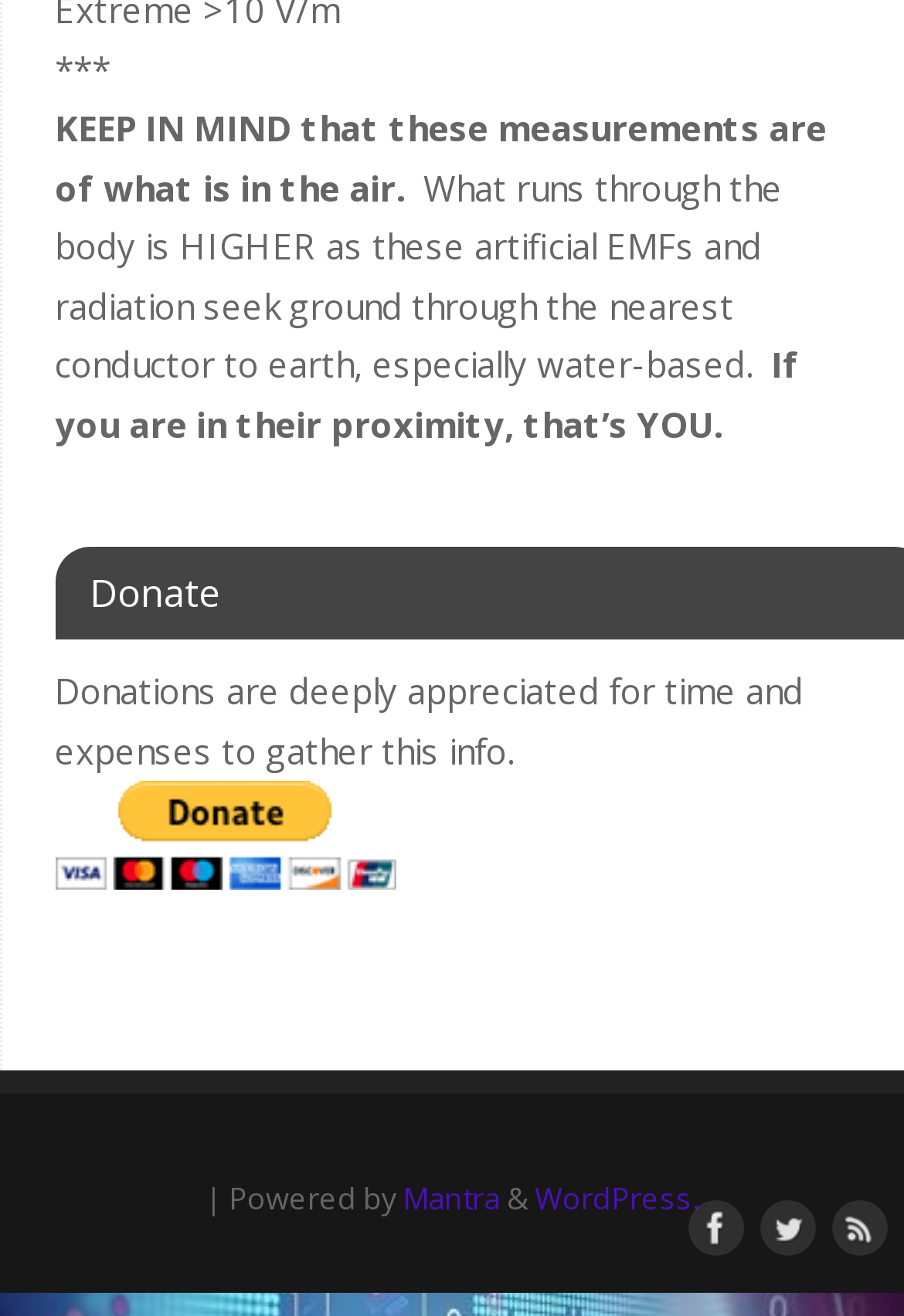Please answer the following question using a single word or phrase: 
What is the location of the Facebook link?

Bottom of the page